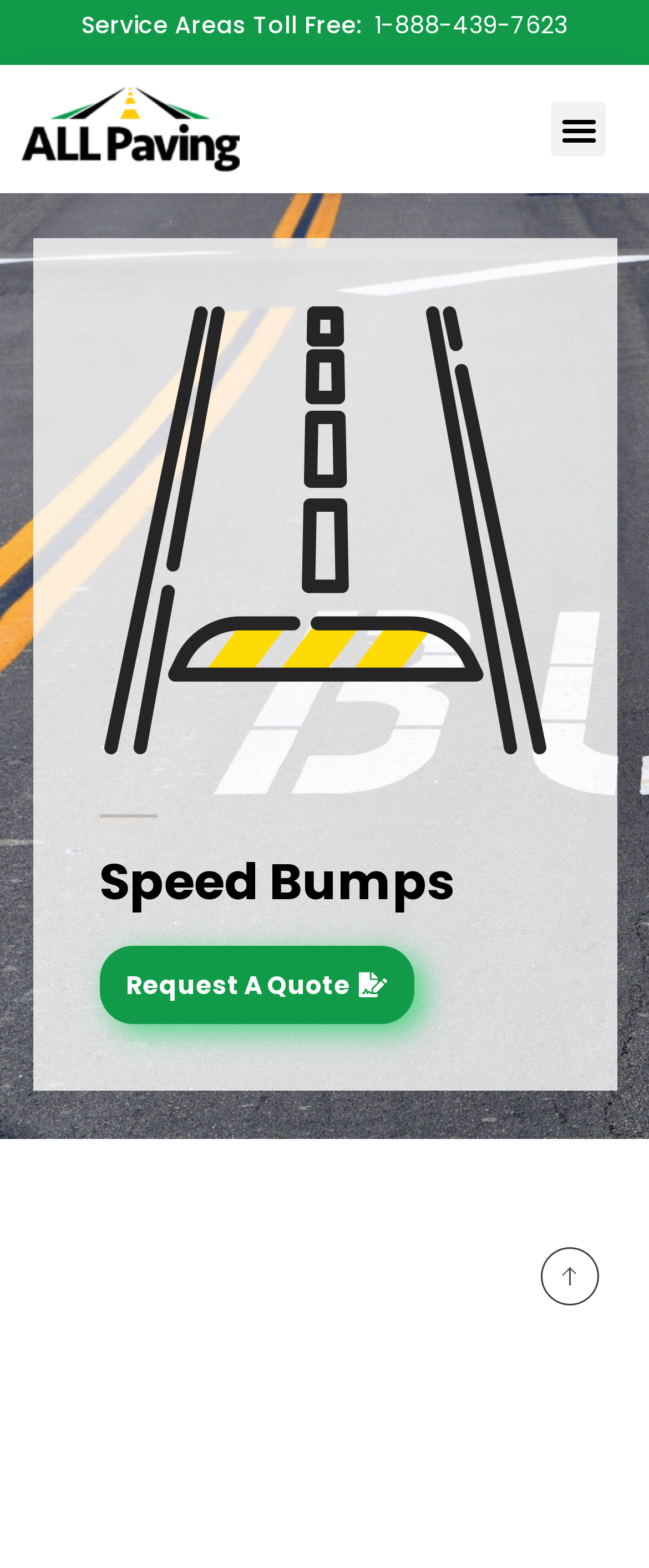How can I contact the company?
Examine the screenshot and reply with a single word or phrase.

Call 1-888-439-7623